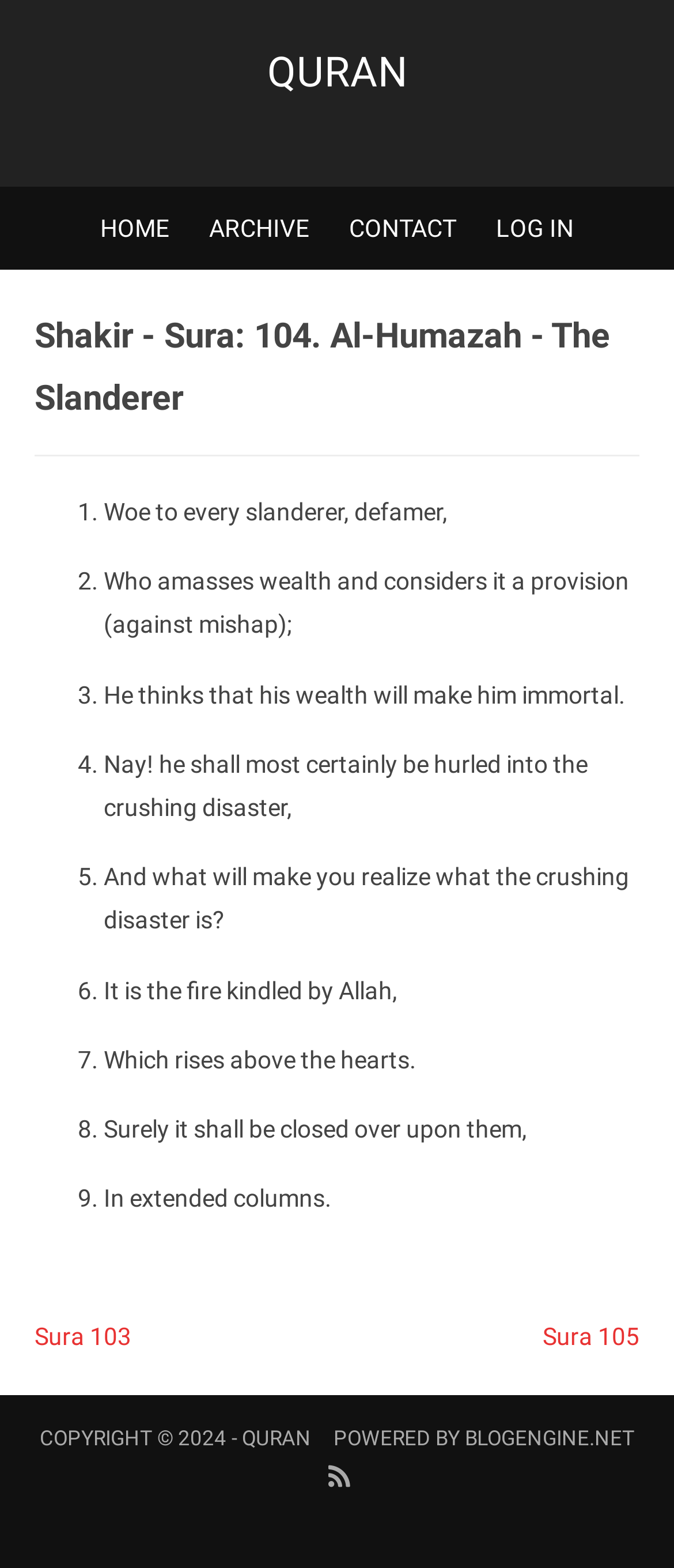Point out the bounding box coordinates of the section to click in order to follow this instruction: "Go to the HOME page".

[0.149, 0.137, 0.251, 0.154]